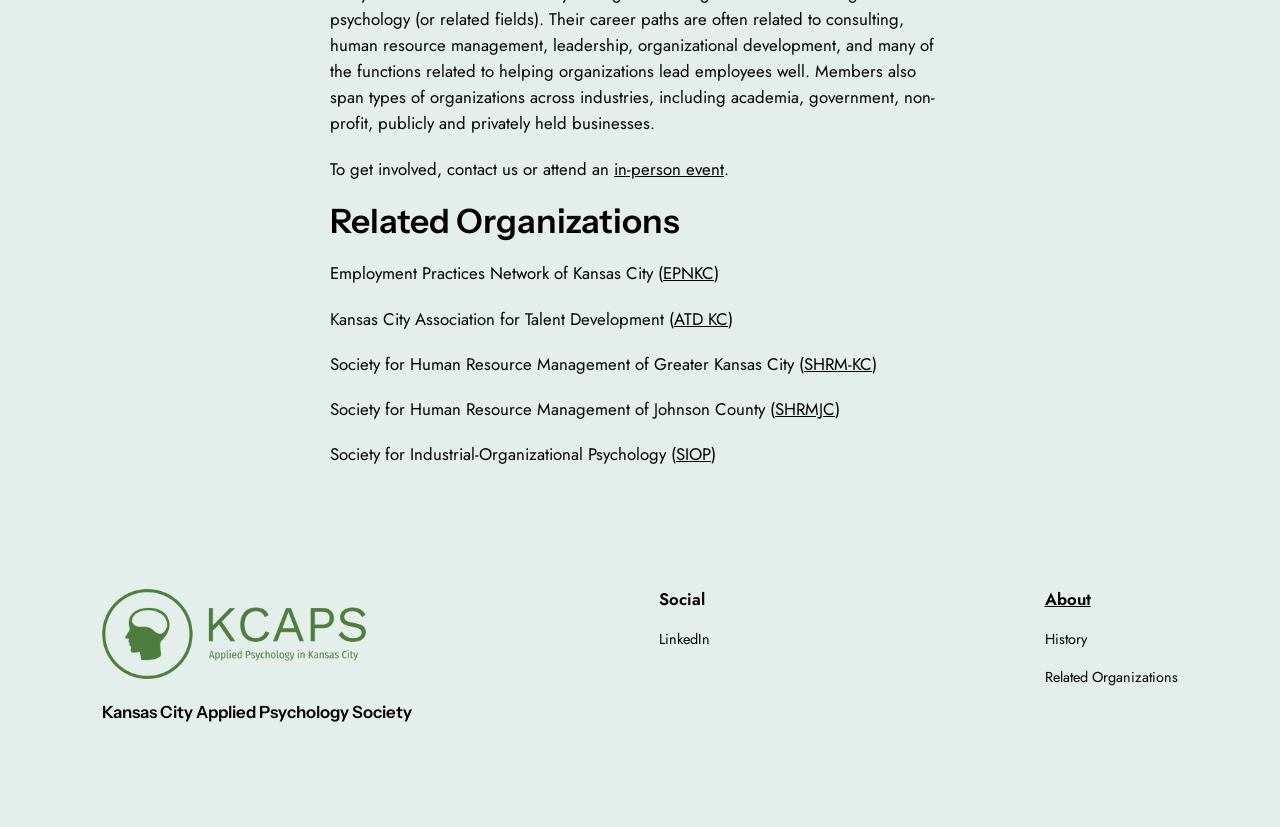Ascertain the bounding box coordinates for the UI element detailed here: "About". The coordinates should be provided as [left, top, right, bottom] with each value being a float between 0 and 1.

[0.816, 0.71, 0.852, 0.739]